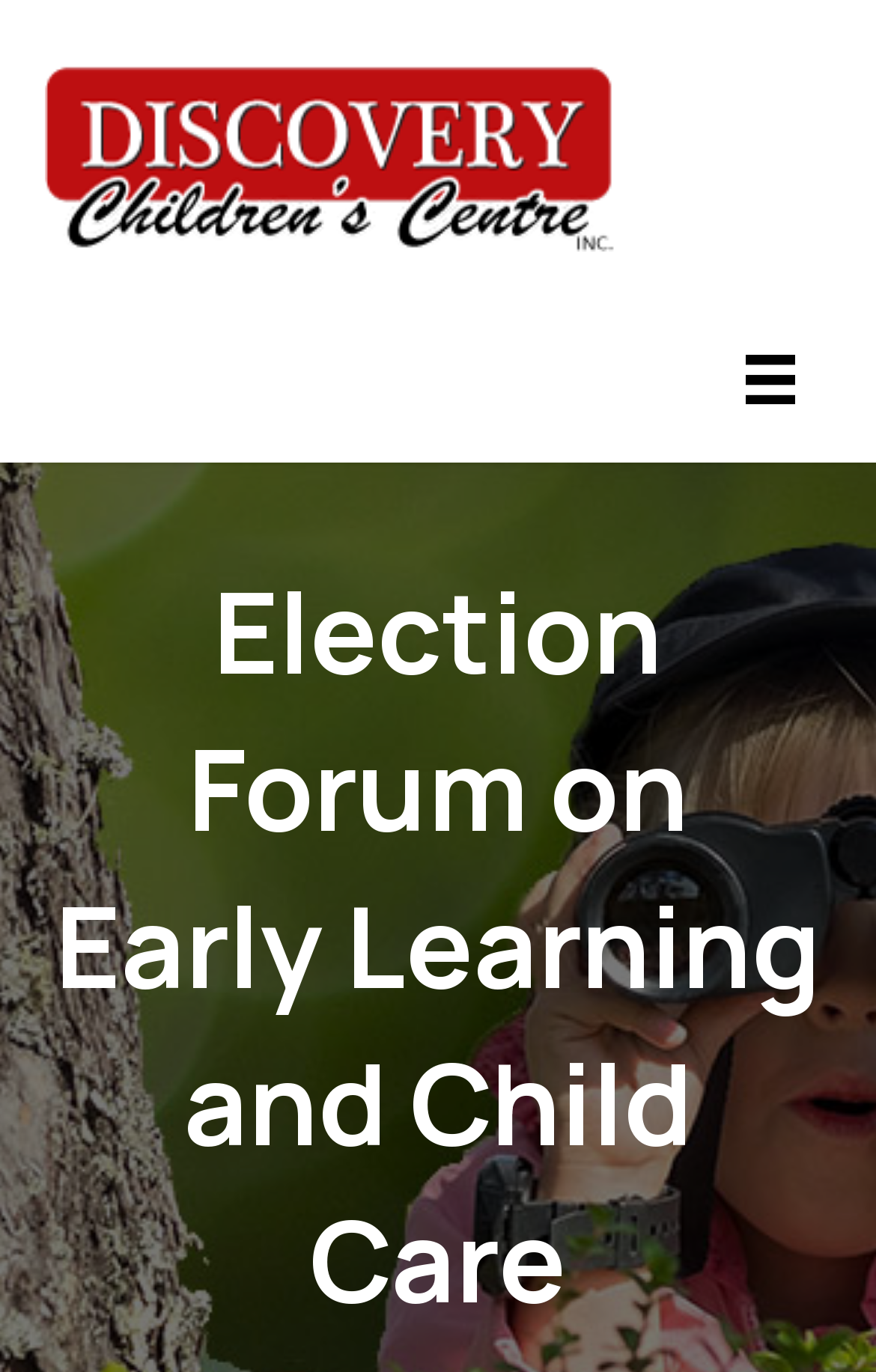Given the element description alt="logonew2" title="logonew2", specify the bounding box coordinates of the corresponding UI element in the format (top-left x, top-left y, bottom-right x, bottom-right y). All values must be between 0 and 1.

[0.051, 0.091, 0.703, 0.119]